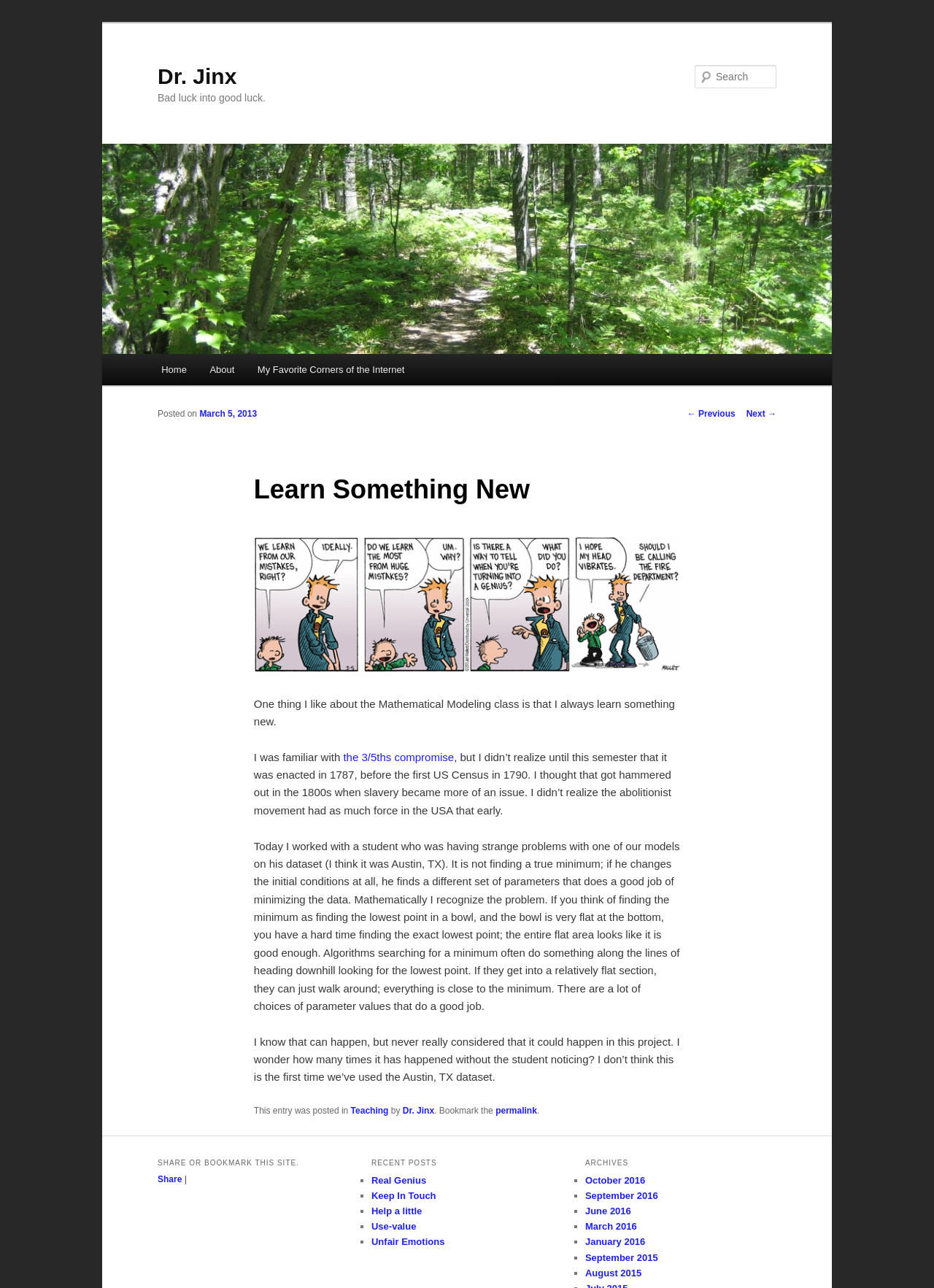Locate the bounding box coordinates of the element that needs to be clicked to carry out the instruction: "Go to the home page". The coordinates should be given as four float numbers ranging from 0 to 1, i.e., [left, top, right, bottom].

[0.16, 0.275, 0.212, 0.299]